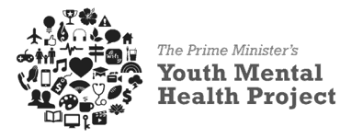Explain the image in a detailed way.

The image showcases the logo for "The Prime Minister's Youth Mental Health Project." The design features a circular arrangement of various symbols representing health, education, and well-being. Icons such as a heart, medical symbols, books, and technology elements emphasize the project's focus on mental health and support for youth in Aotearoa New Zealand. The project's name is prominently displayed, highlighting its official status and commitment to improving mental health outcomes for young people. This initiative aims to foster a supportive environment for youth through comprehensive mental health interventions and resources.